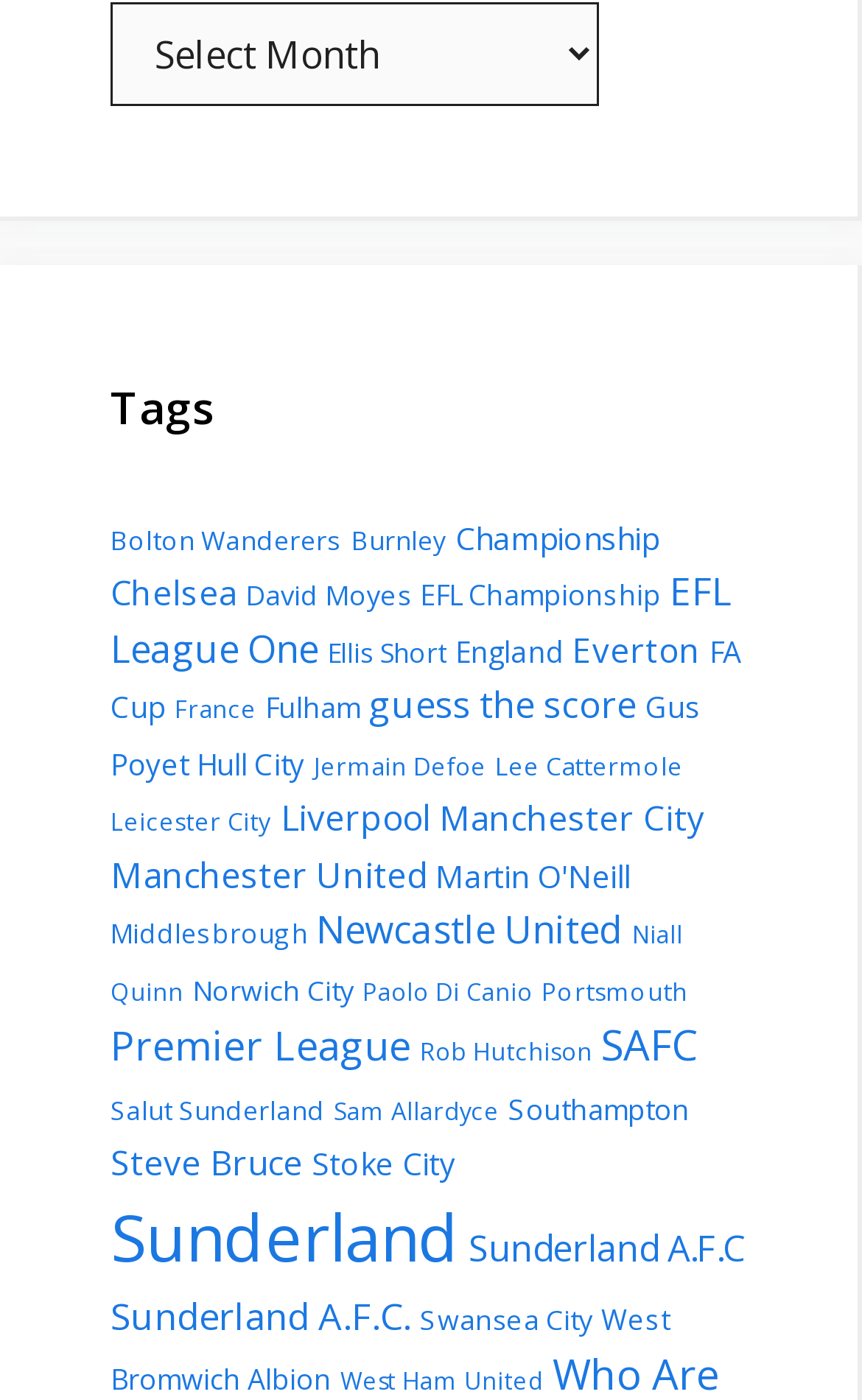Determine the coordinates of the bounding box for the clickable area needed to execute this instruction: "Browse 'guess the score' posts".

[0.428, 0.486, 0.738, 0.521]